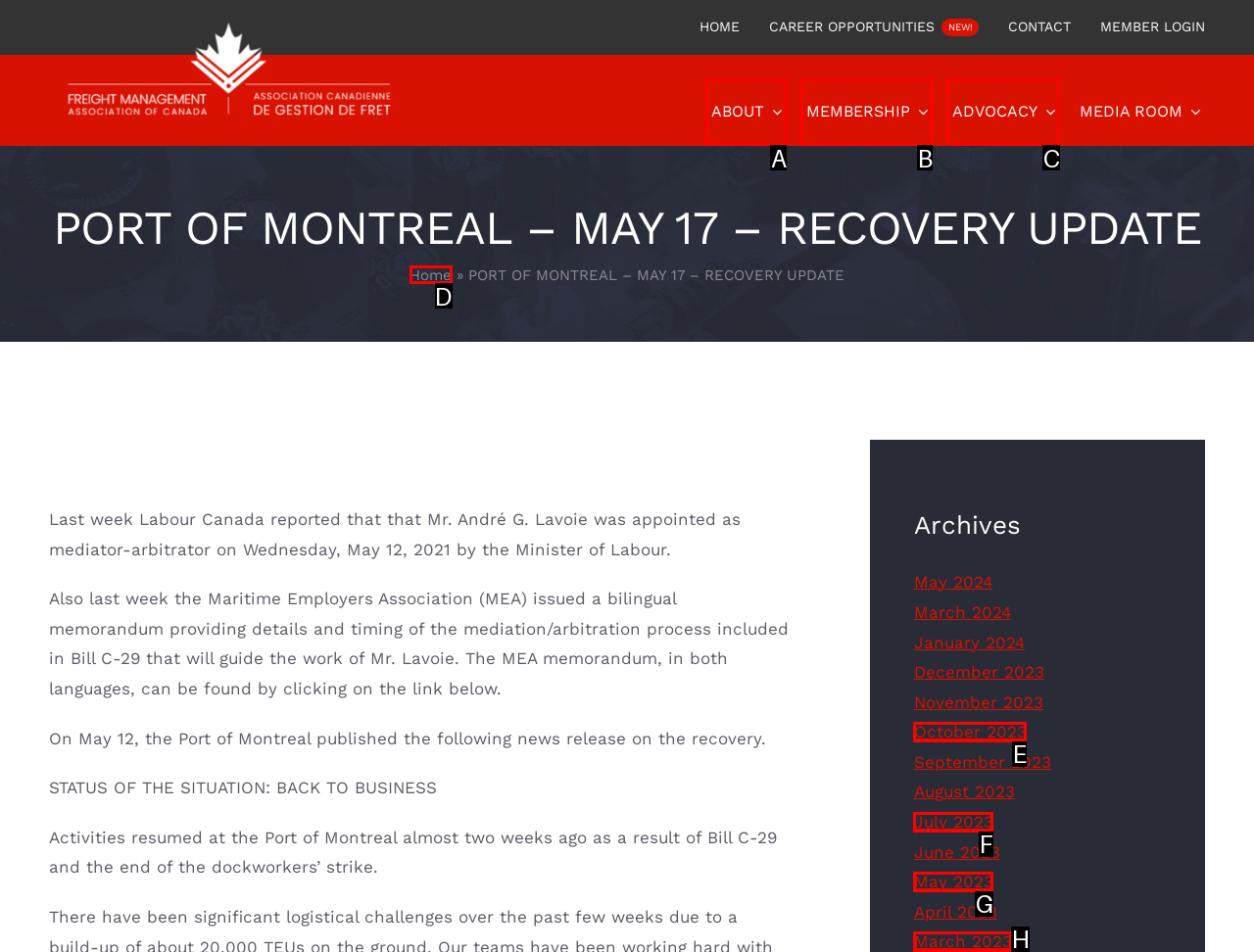Find the HTML element that matches the description: ADVOCACY
Respond with the corresponding letter from the choices provided.

C